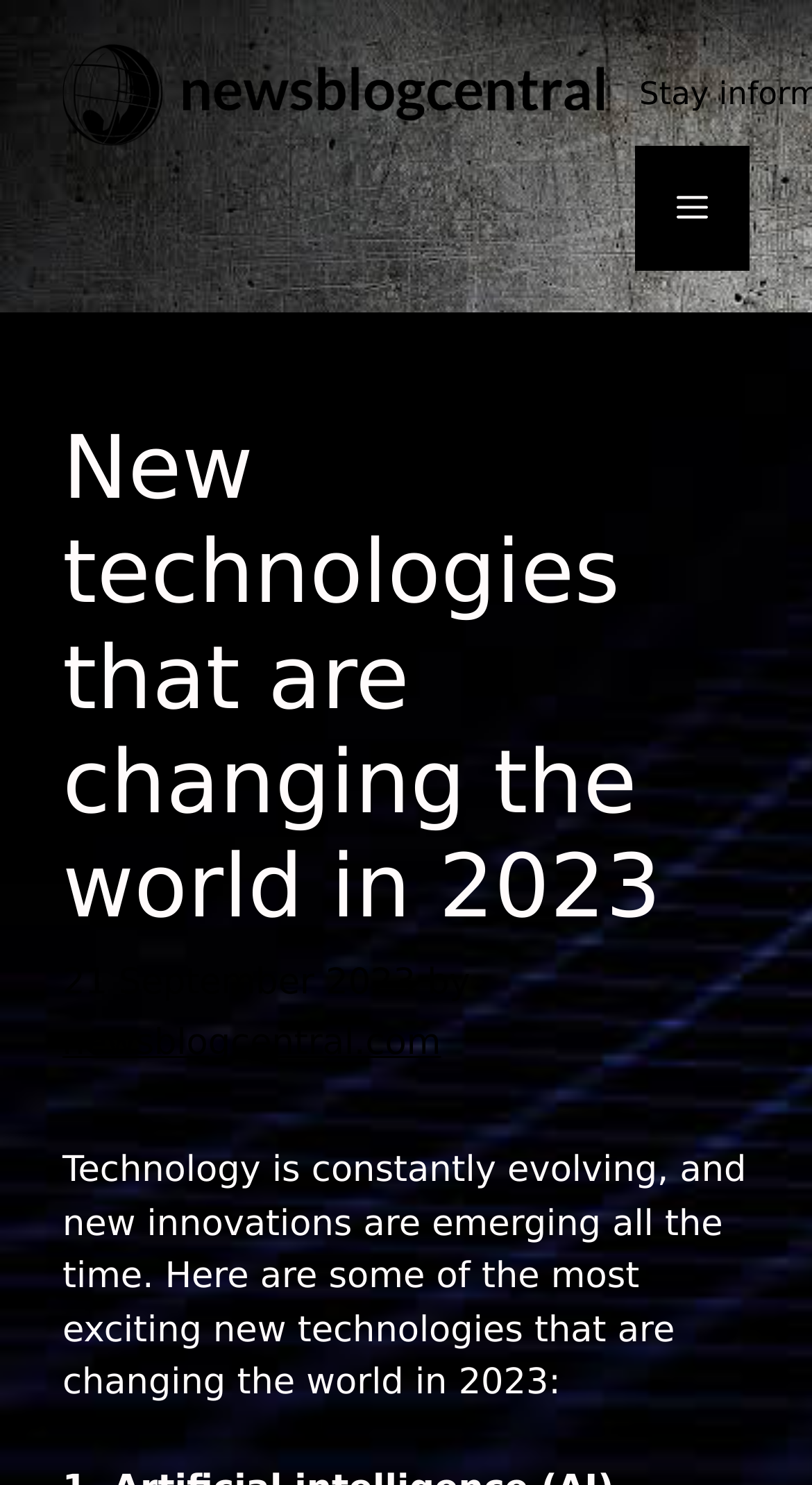Reply to the question with a single word or phrase:
Is the menu expanded?

No